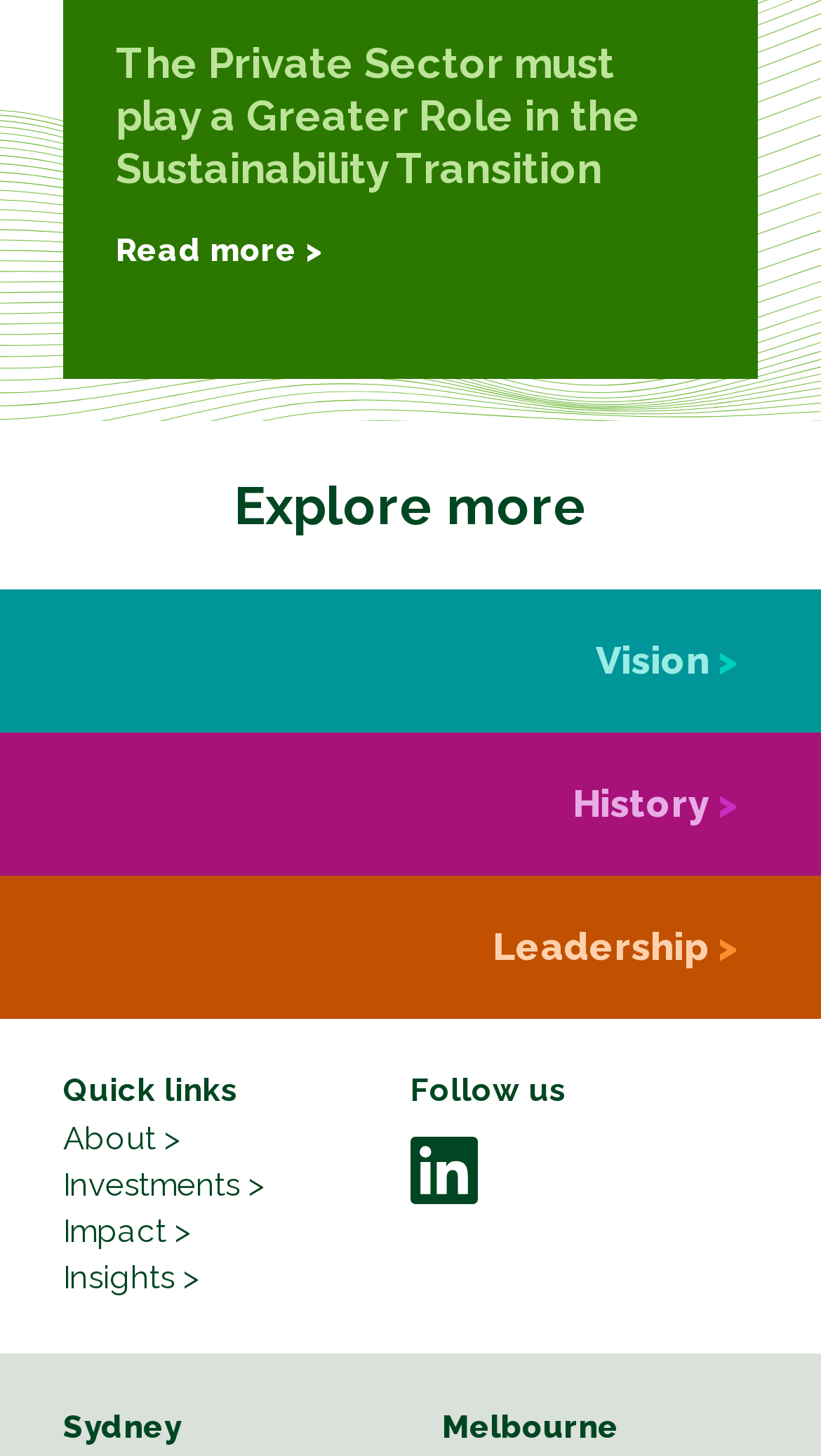Determine the bounding box coordinates of the clickable region to follow the instruction: "Learn about History".

[0.697, 0.536, 0.897, 0.566]